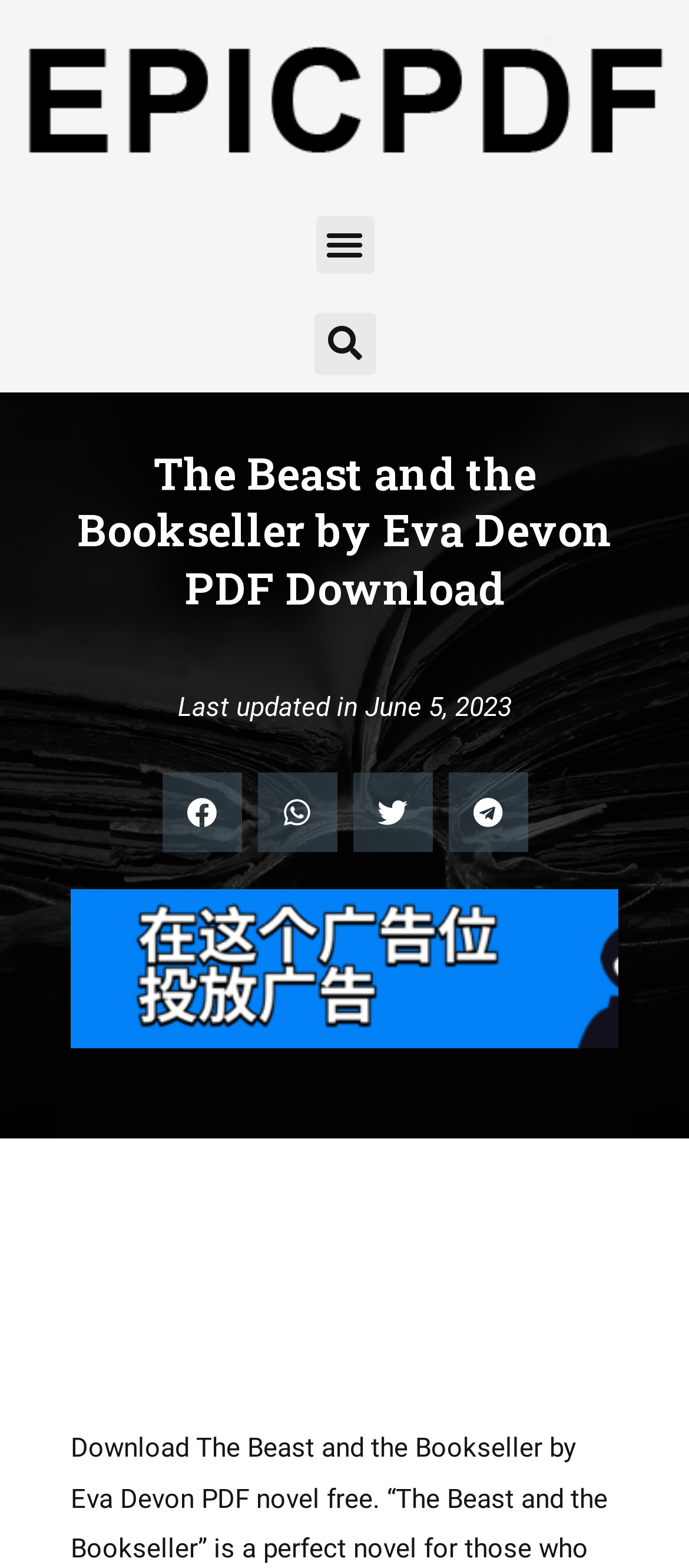Provide the bounding box coordinates for the UI element described in this sentence: "Menu". The coordinates should be four float values between 0 and 1, i.e., [left, top, right, bottom].

[0.458, 0.137, 0.542, 0.175]